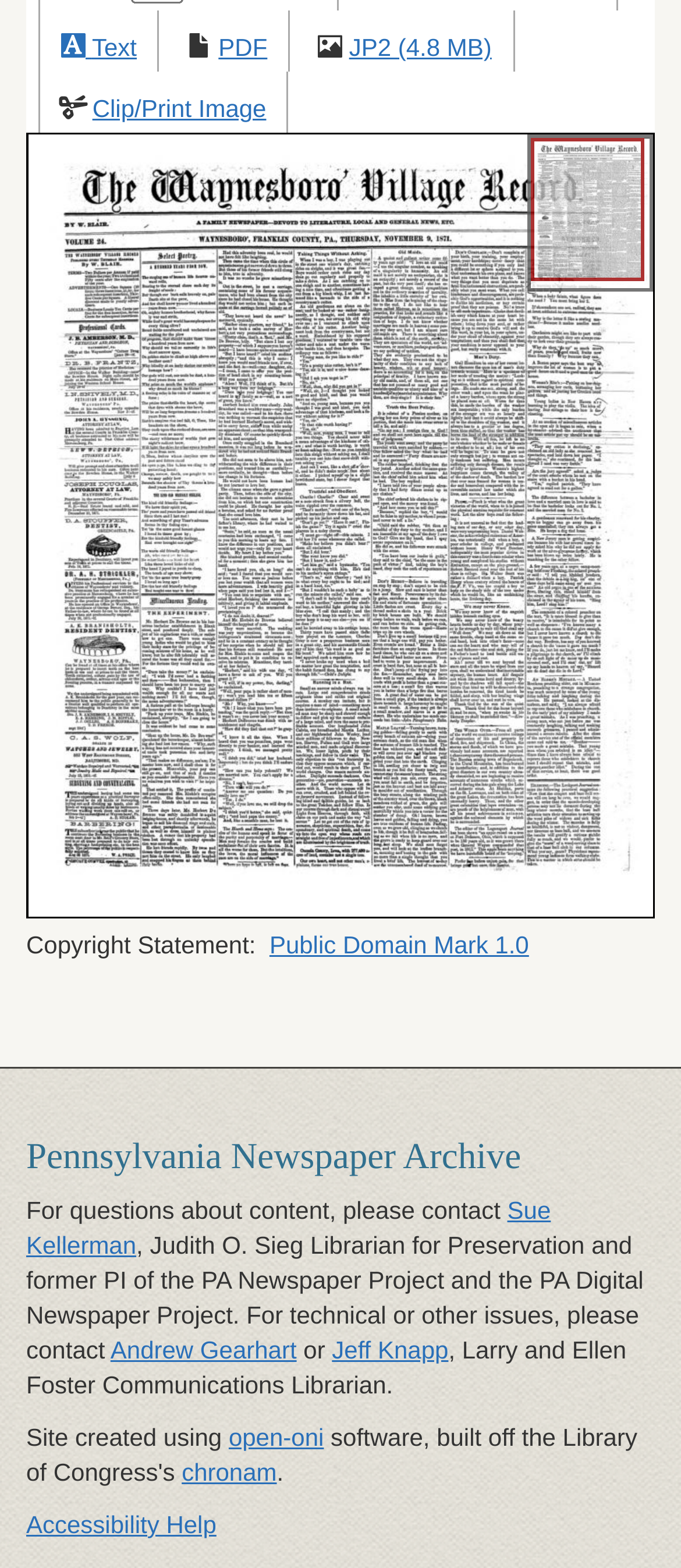Determine the bounding box coordinates for the area that needs to be clicked to fulfill this task: "Get accessibility help". The coordinates must be given as four float numbers between 0 and 1, i.e., [left, top, right, bottom].

[0.038, 0.963, 0.318, 0.981]